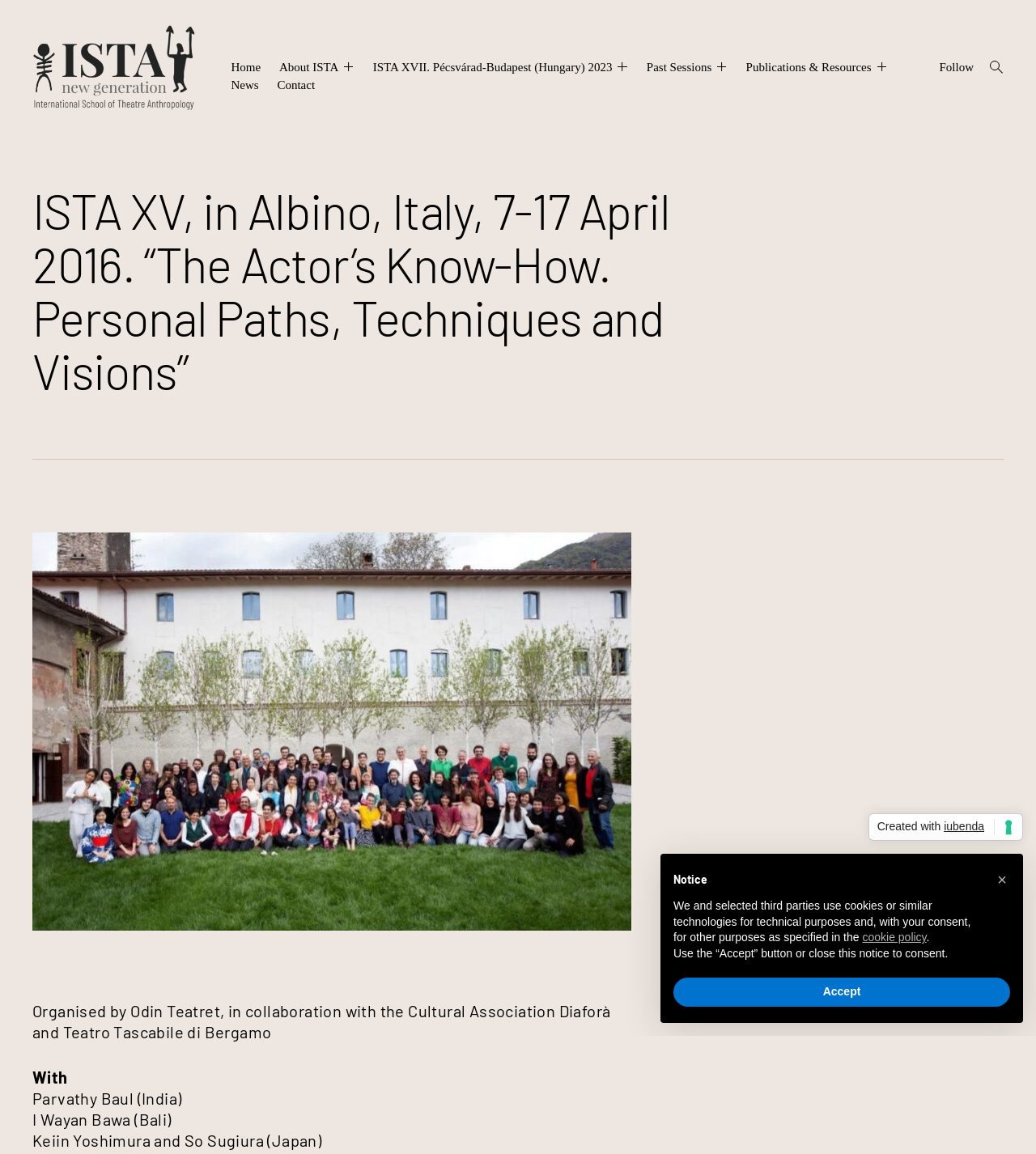What is the title or heading displayed on the webpage?

ISTA XV, in Albino, Italy, 7-17 April 2016. “The Actor’s Know-How. Personal Paths, Techniques and Visions”